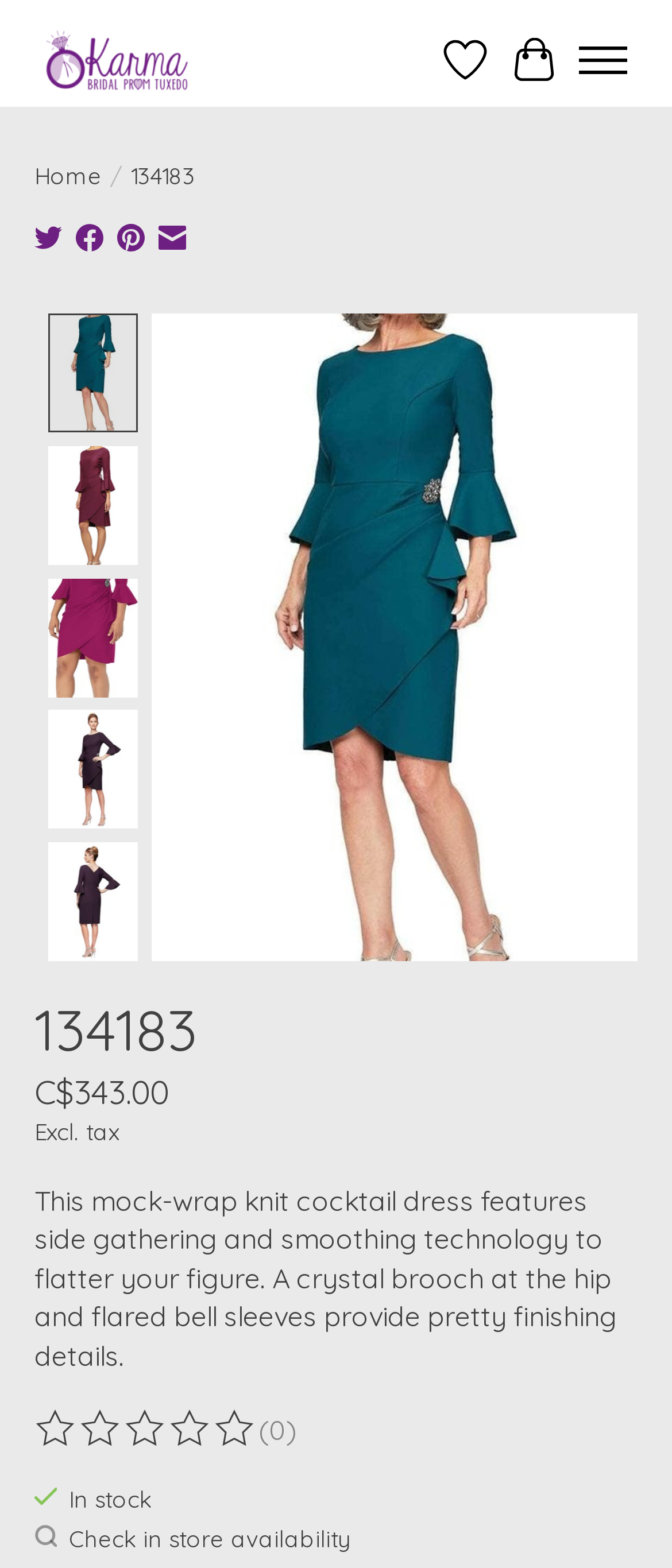Answer the following in one word or a short phrase: 
What is the material of the dress?

Knit